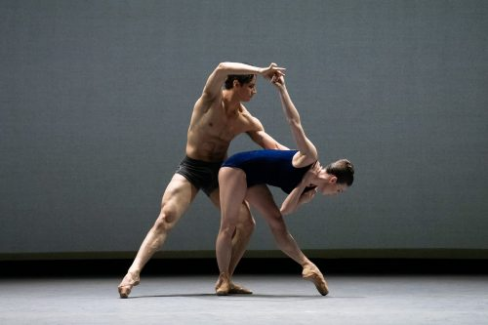Answer the following query concisely with a single word or phrase:
What is the color of Tiler Peck's leotard?

Dark blue